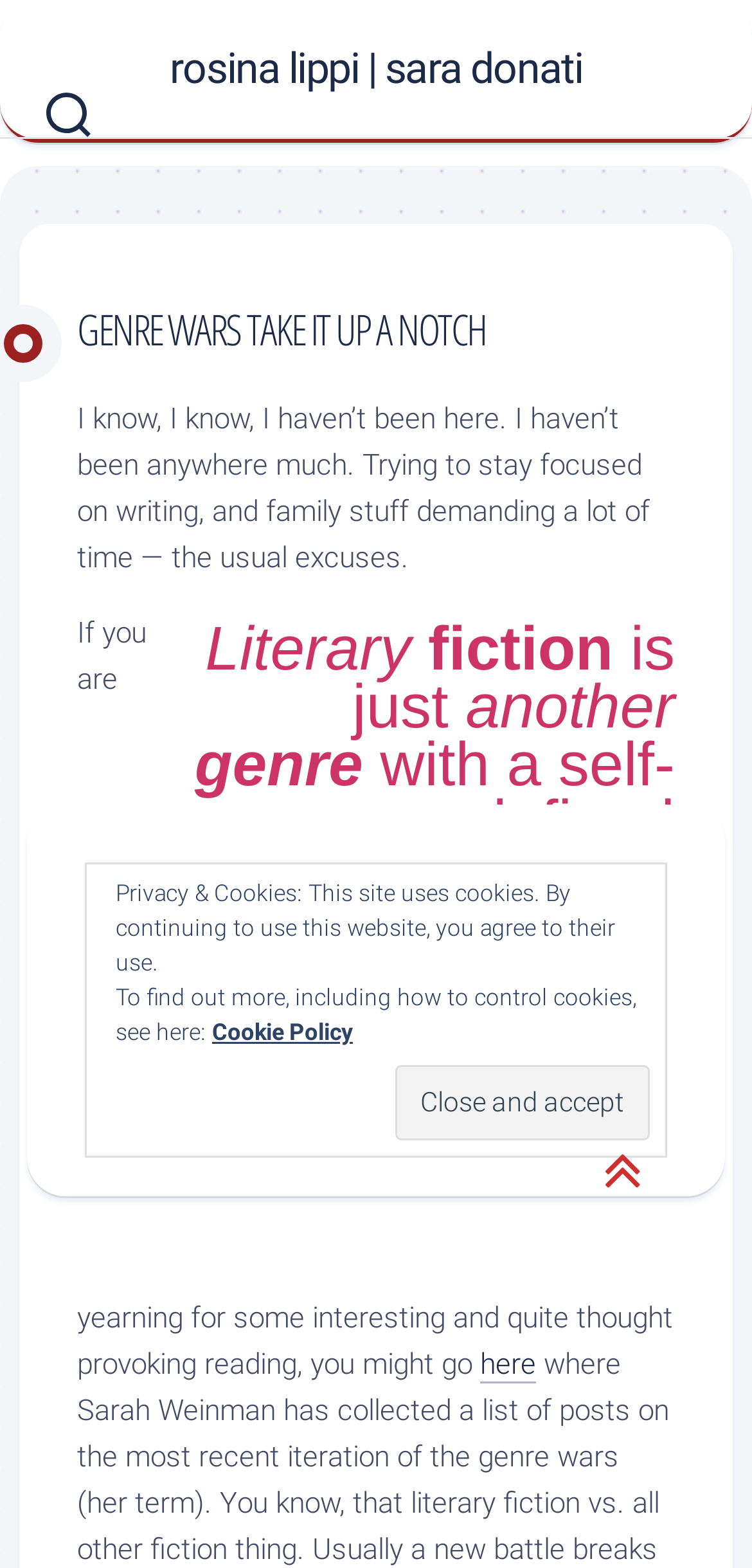What genre is being discussed?
Using the screenshot, give a one-word or short phrase answer.

Literary fiction